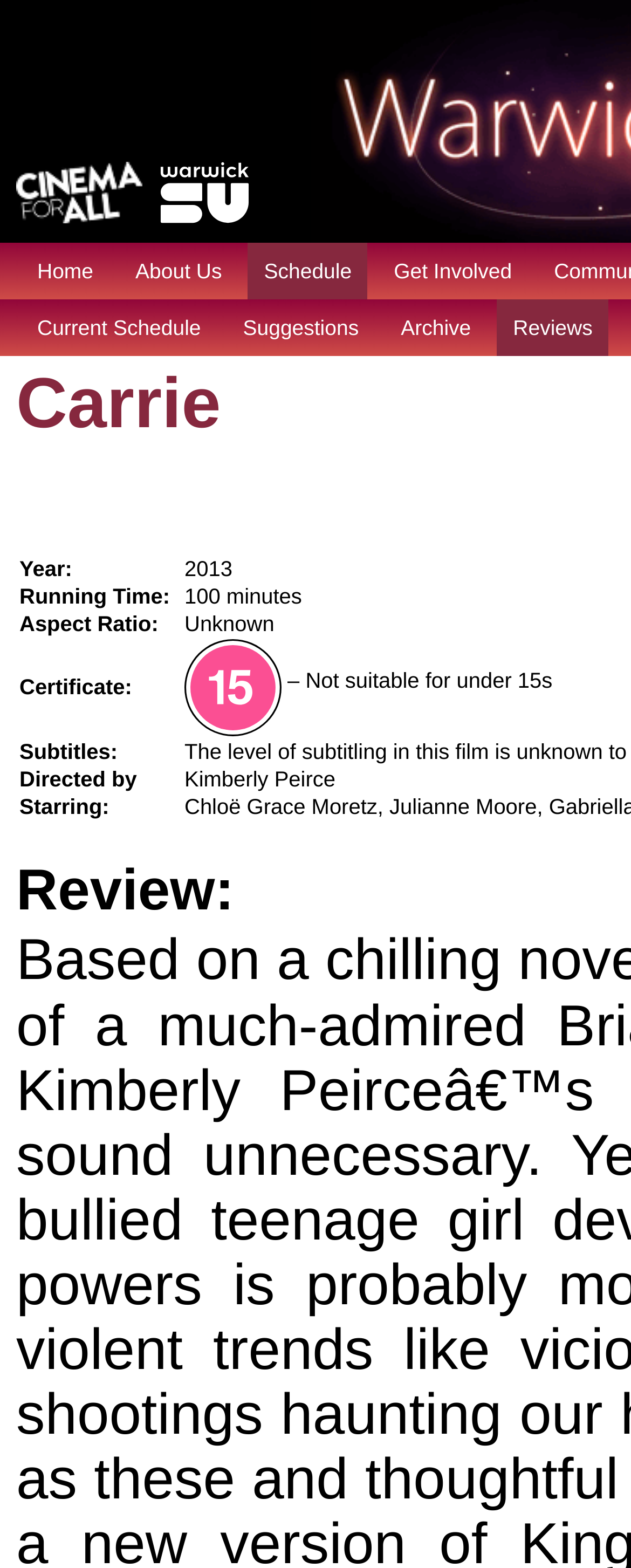Can you find the bounding box coordinates for the element to click on to achieve the instruction: "Go to Home page"?

[0.033, 0.155, 0.174, 0.191]